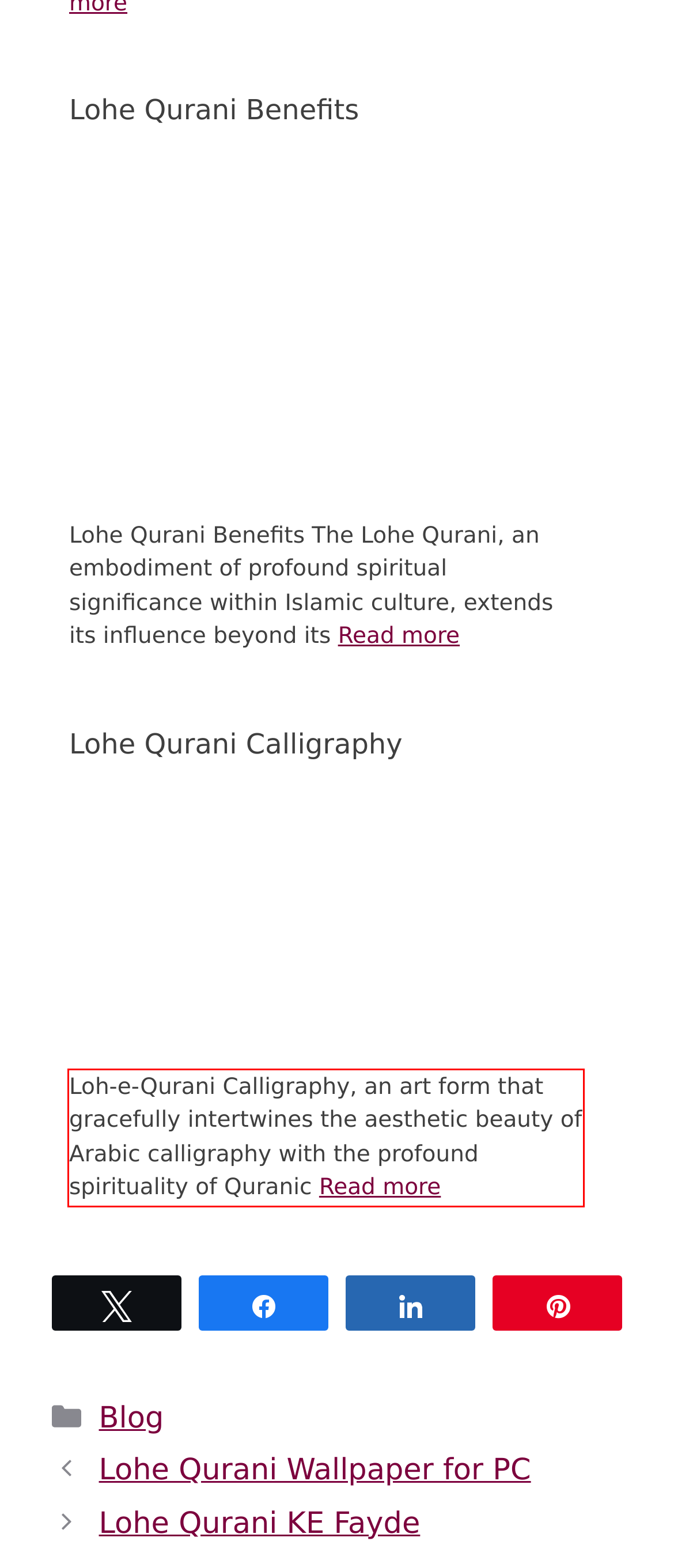There is a screenshot of a webpage with a red bounding box around a UI element. Please use OCR to extract the text within the red bounding box.

Loh-e-Qurani Calligraphy, an art form that gracefully intertwines the aesthetic beauty of Arabic calligraphy with the profound spirituality of Quranic Read more